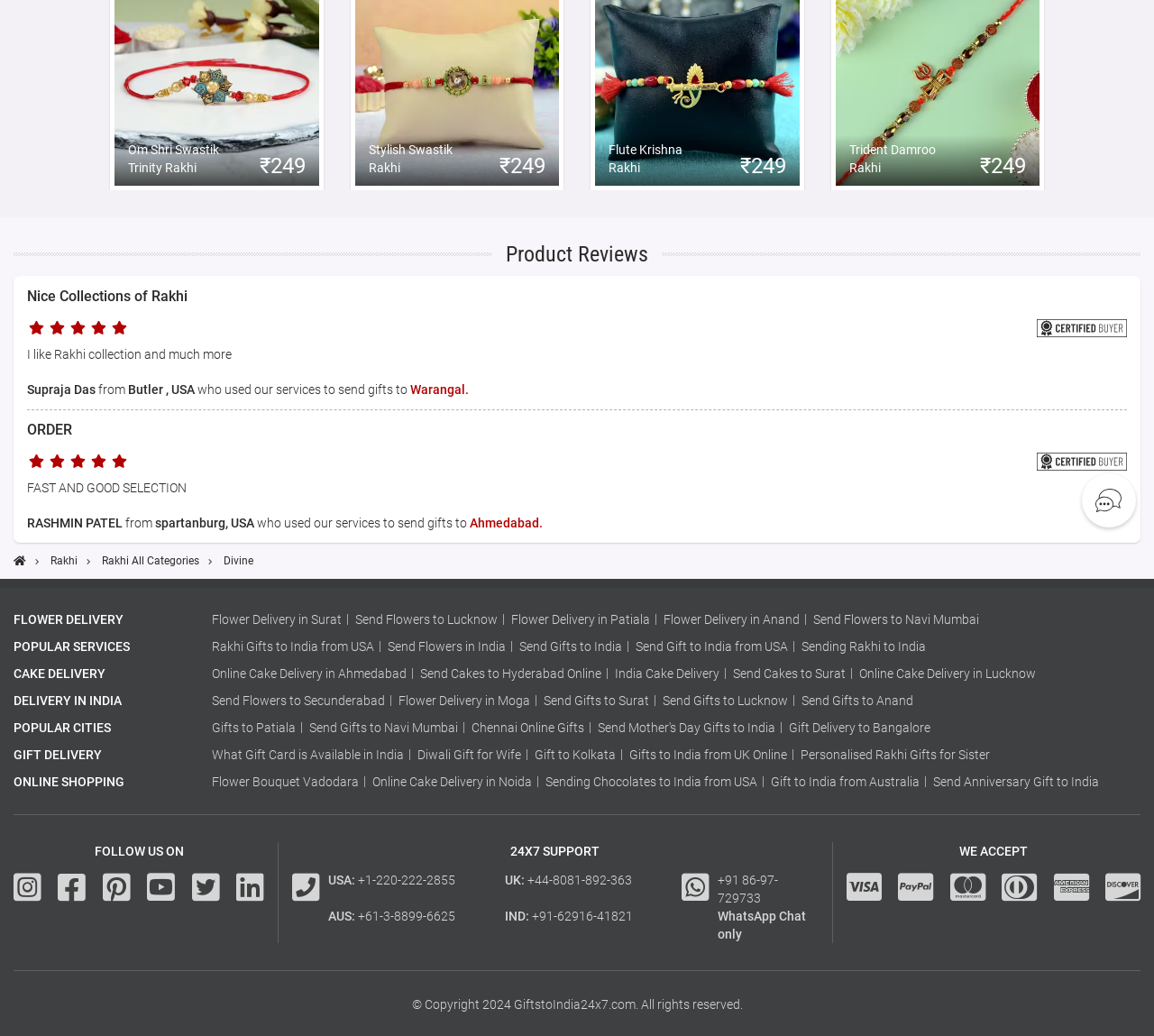Given the description "Divine", determine the bounding box of the corresponding UI element.

[0.194, 0.535, 0.22, 0.548]